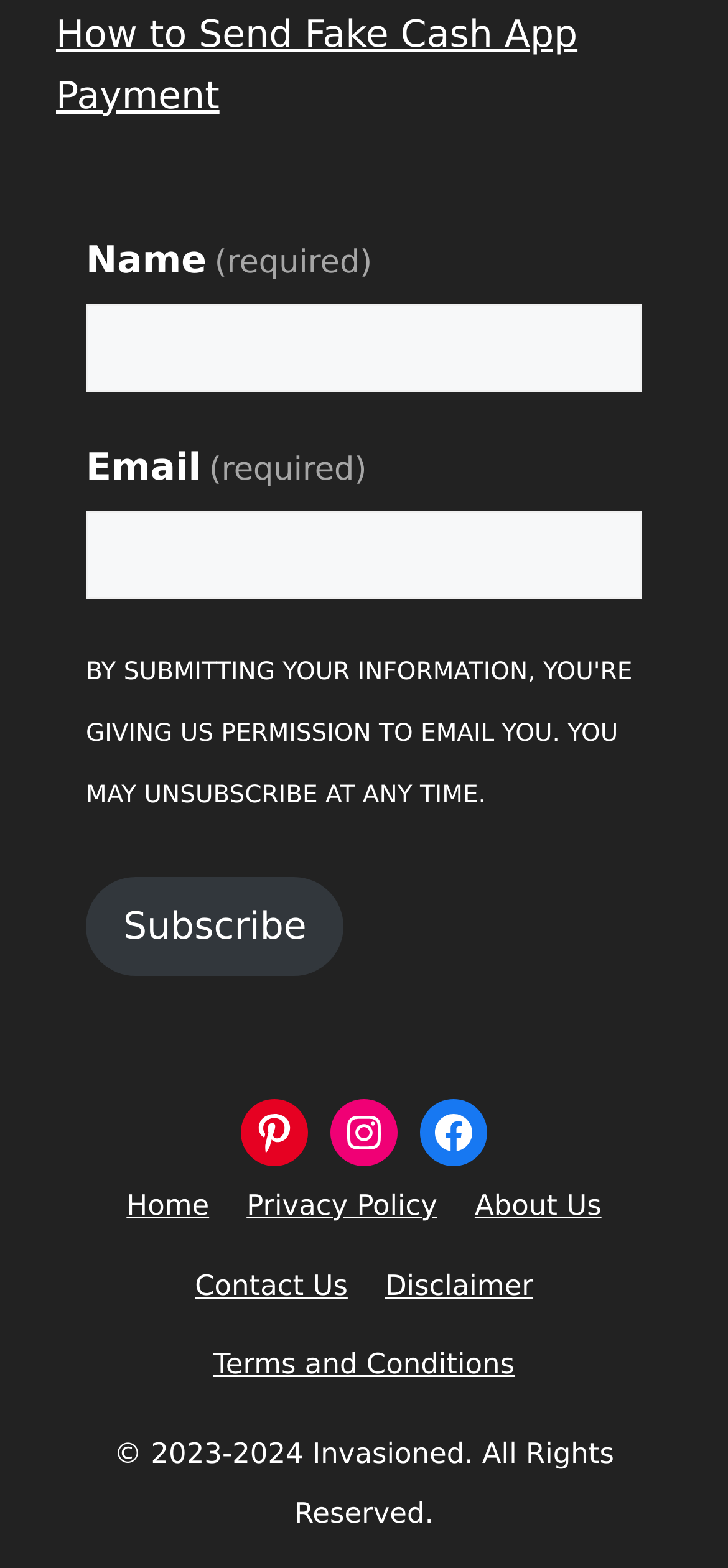Extract the bounding box coordinates of the UI element described: "parent_node: Email(required) name="gwidget-block-23-email"". Provide the coordinates in the format [left, top, right, bottom] with values ranging from 0 to 1.

[0.118, 0.326, 0.882, 0.382]